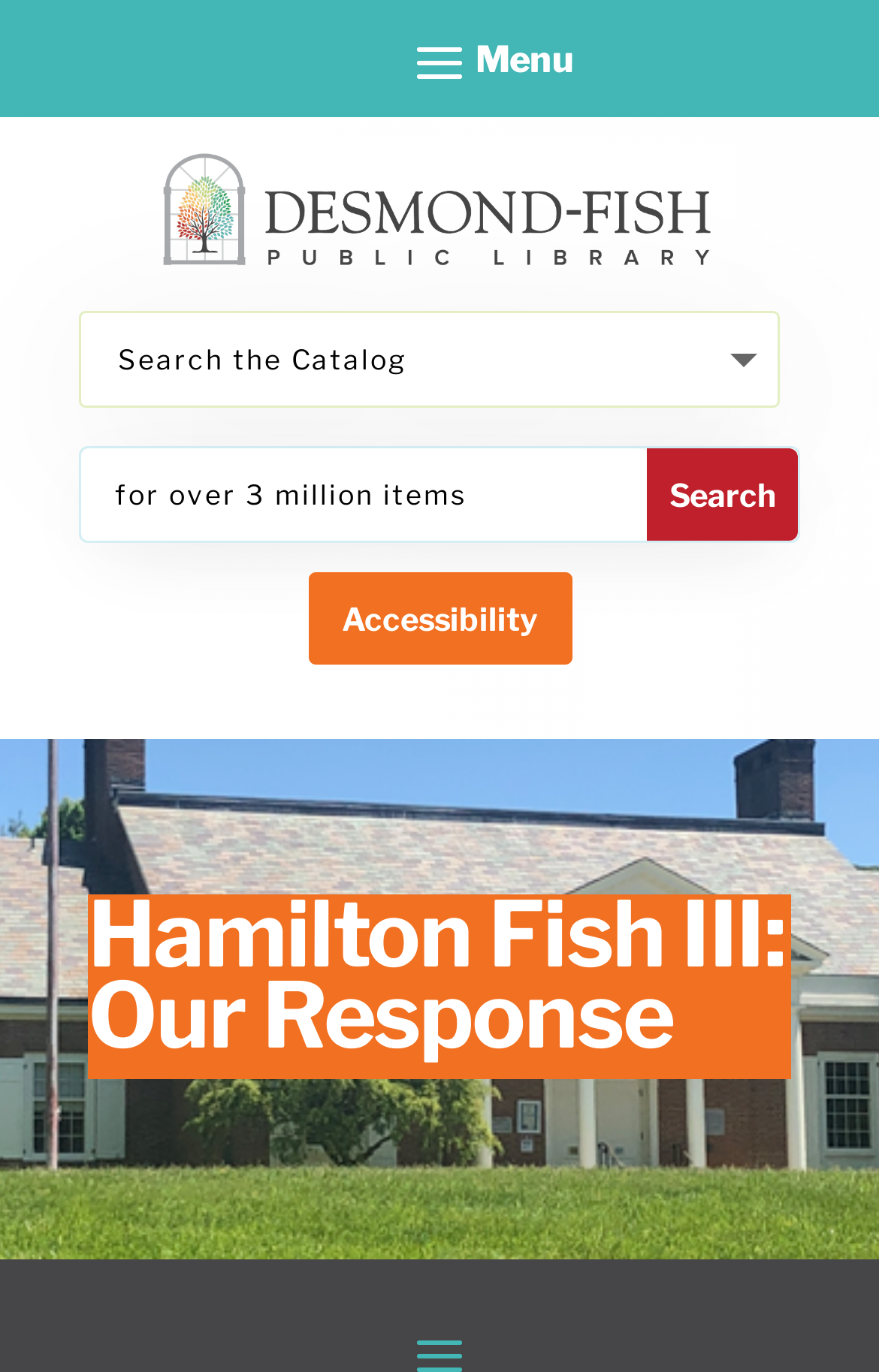Can you extract the primary headline text from the webpage?

Hamilton Fish III: Our Response